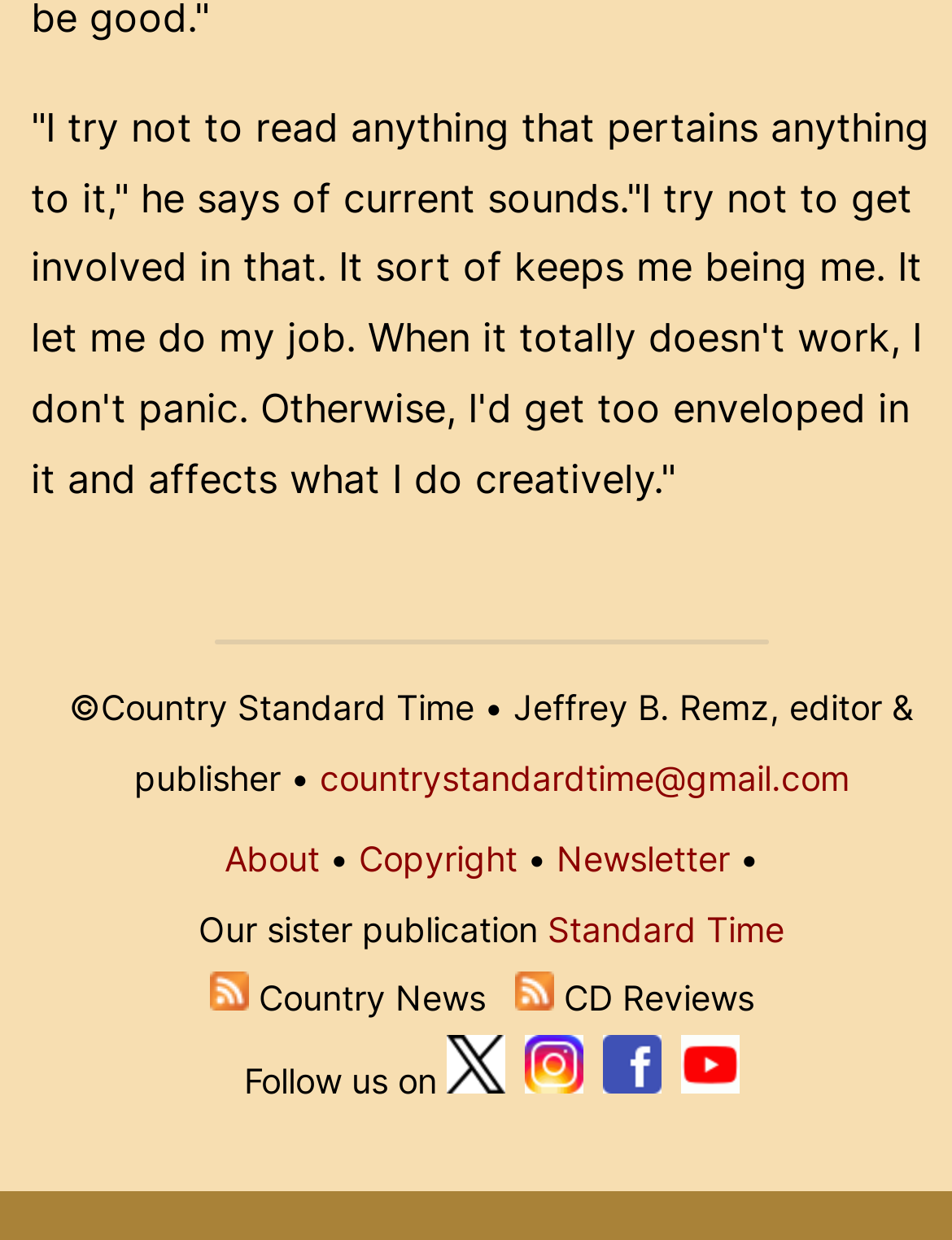Give a one-word or short phrase answer to this question: 
What is the name of the publication?

Country Standard Time